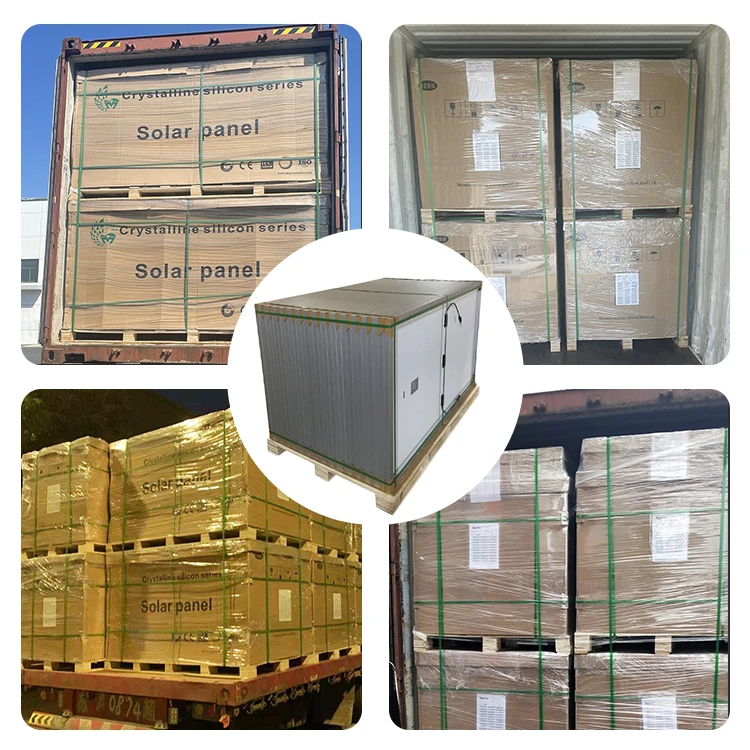What does the image illustrate about the industry?
Analyze the image and deliver a detailed answer to the question.

The image illustrates the industry's commitment to quality and safety in their packaging techniques, which is a vital aspect of the supply chain for solar energy solutions. The meticulous care taken in packaging and storage demonstrates the industry's dedication to delivering high-quality products.